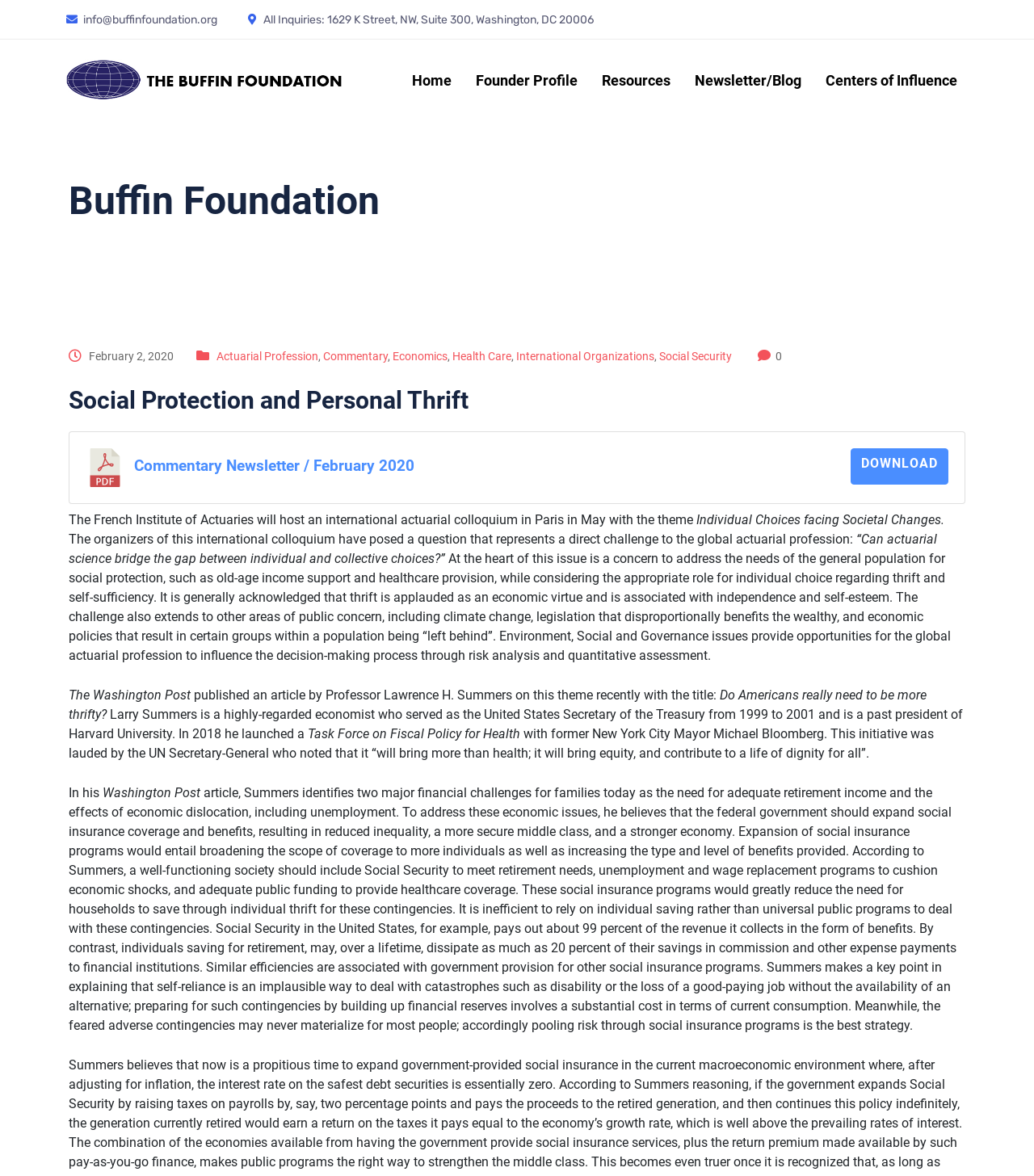What is the name of the foundation? Please answer the question using a single word or phrase based on the image.

Buffin Foundation